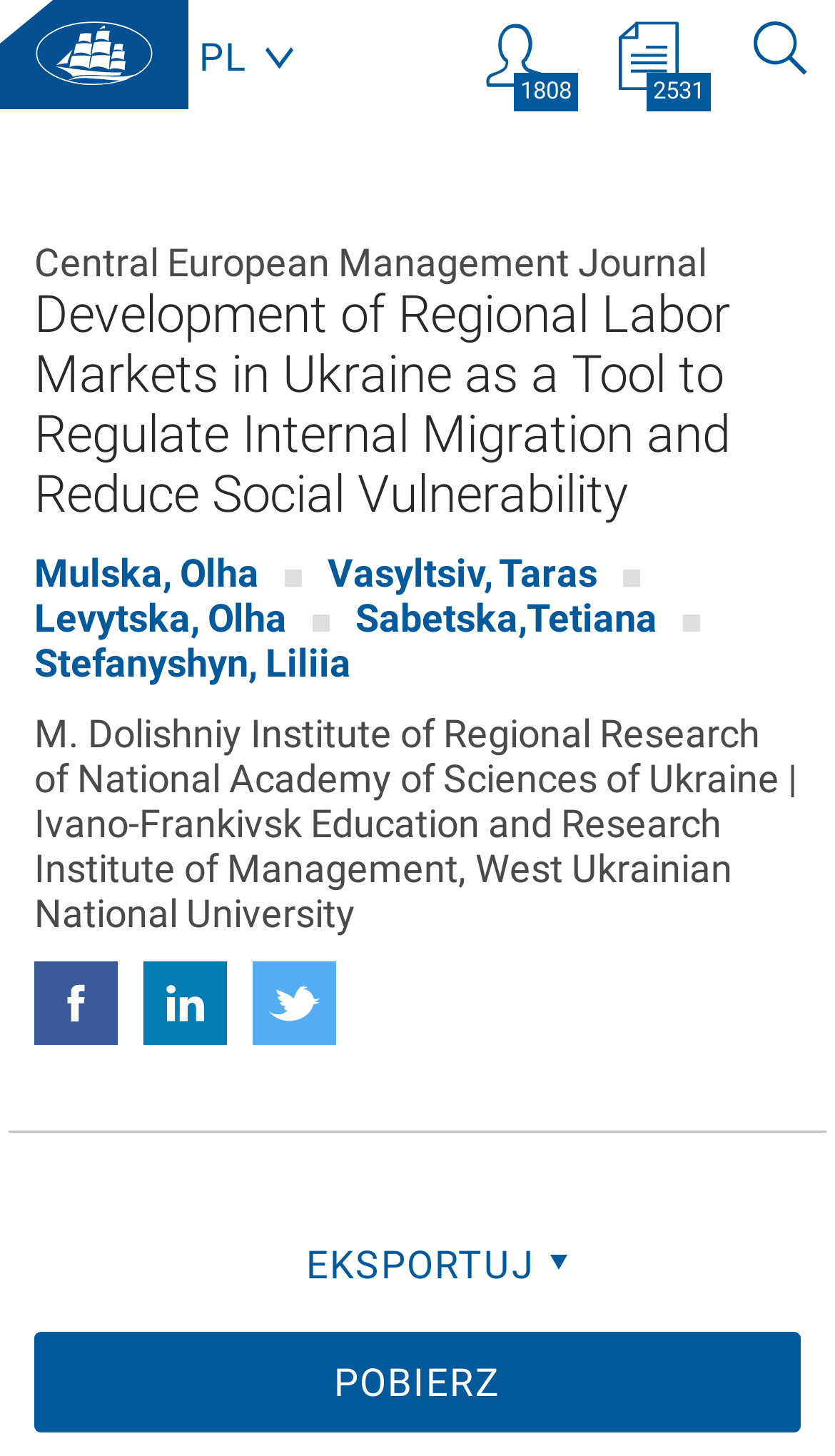Please provide the bounding box coordinates for the element that needs to be clicked to perform the following instruction: "Download the file". The coordinates should be given as four float numbers between 0 and 1, i.e., [left, top, right, bottom].

[0.041, 0.919, 0.959, 0.95]